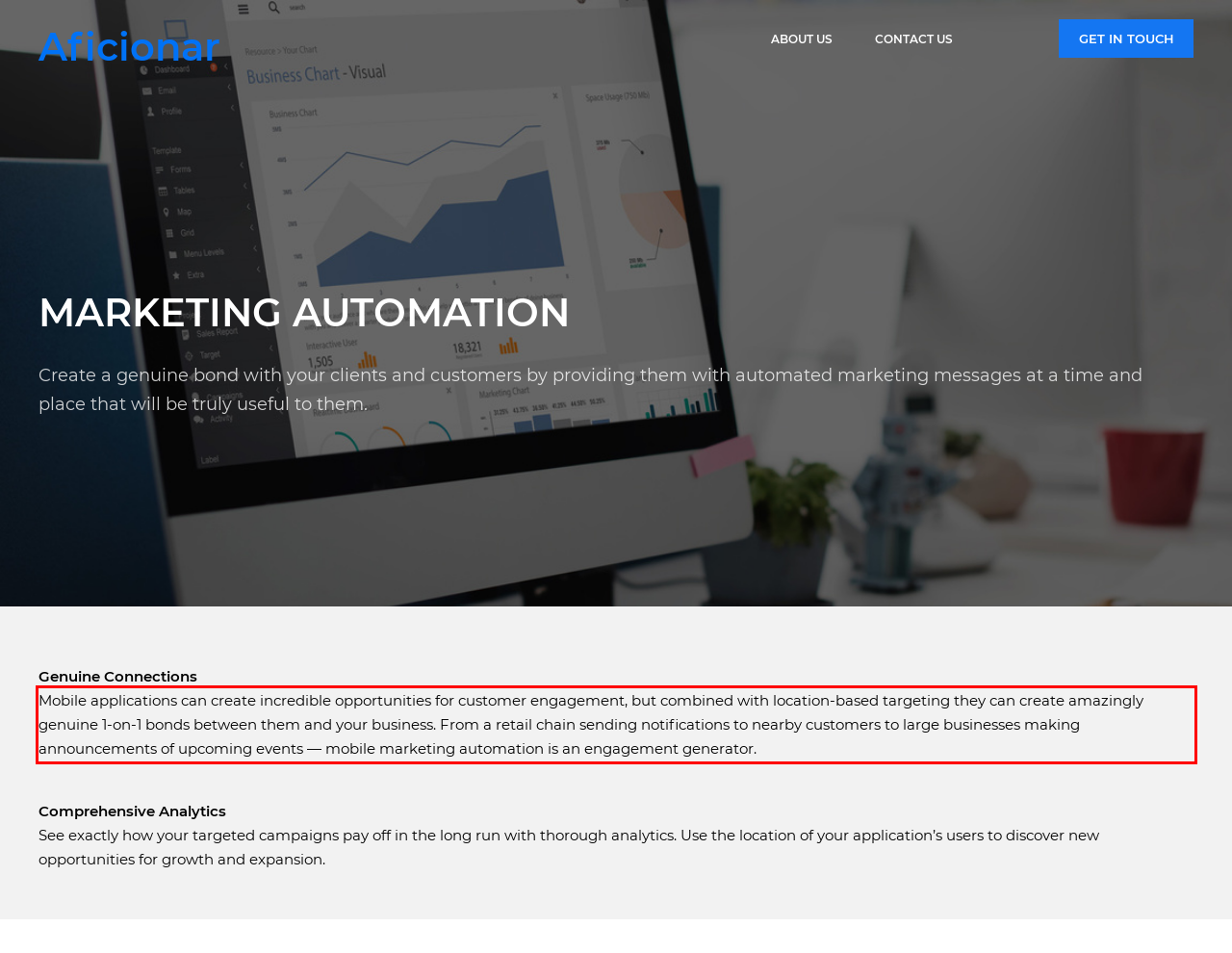Review the webpage screenshot provided, and perform OCR to extract the text from the red bounding box.

Mobile applications can create incredible opportunities for customer engagement, but combined with location-based targeting they can create amazingly genuine 1-on-1 bonds between them and your business. From a retail chain sending notifications to nearby customers to large businesses making announcements of upcoming events — mobile marketing automation is an engagement generator.